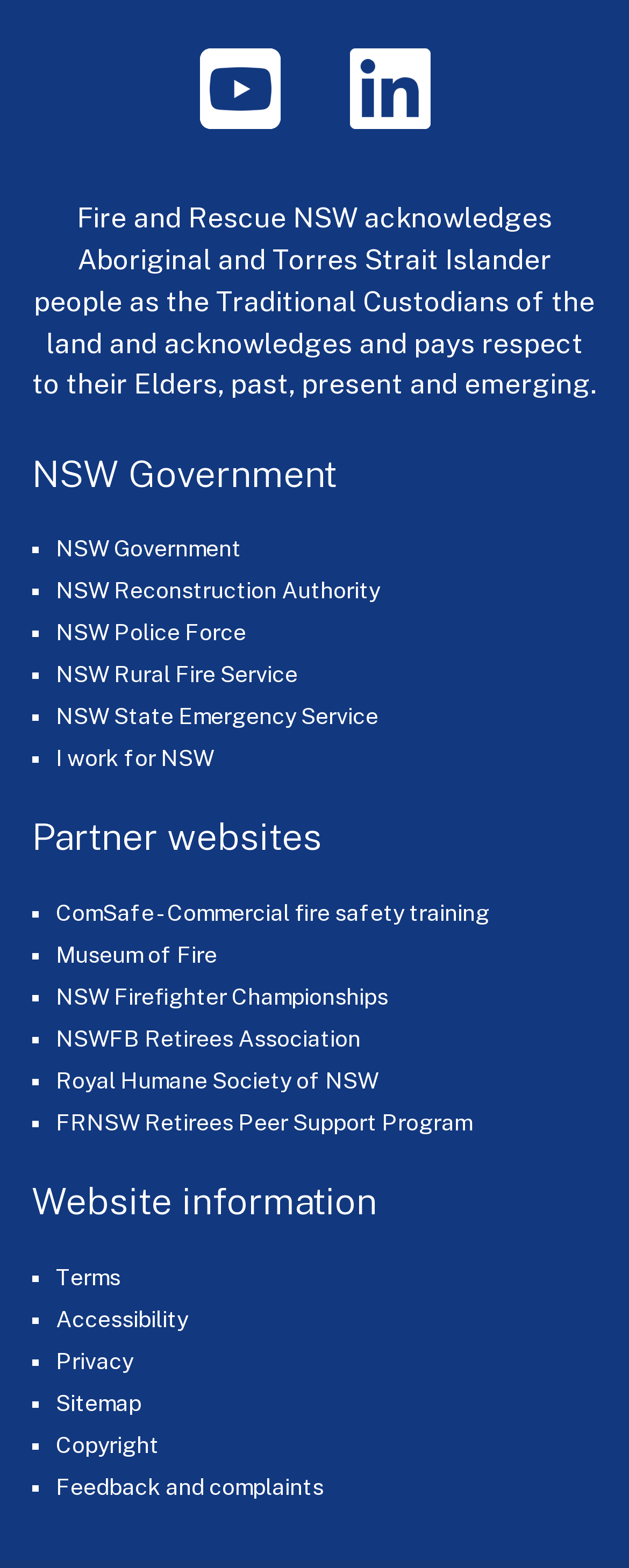Respond with a single word or phrase:
What type of information is provided in the 'Website information' section?

Terms, Accessibility, etc.